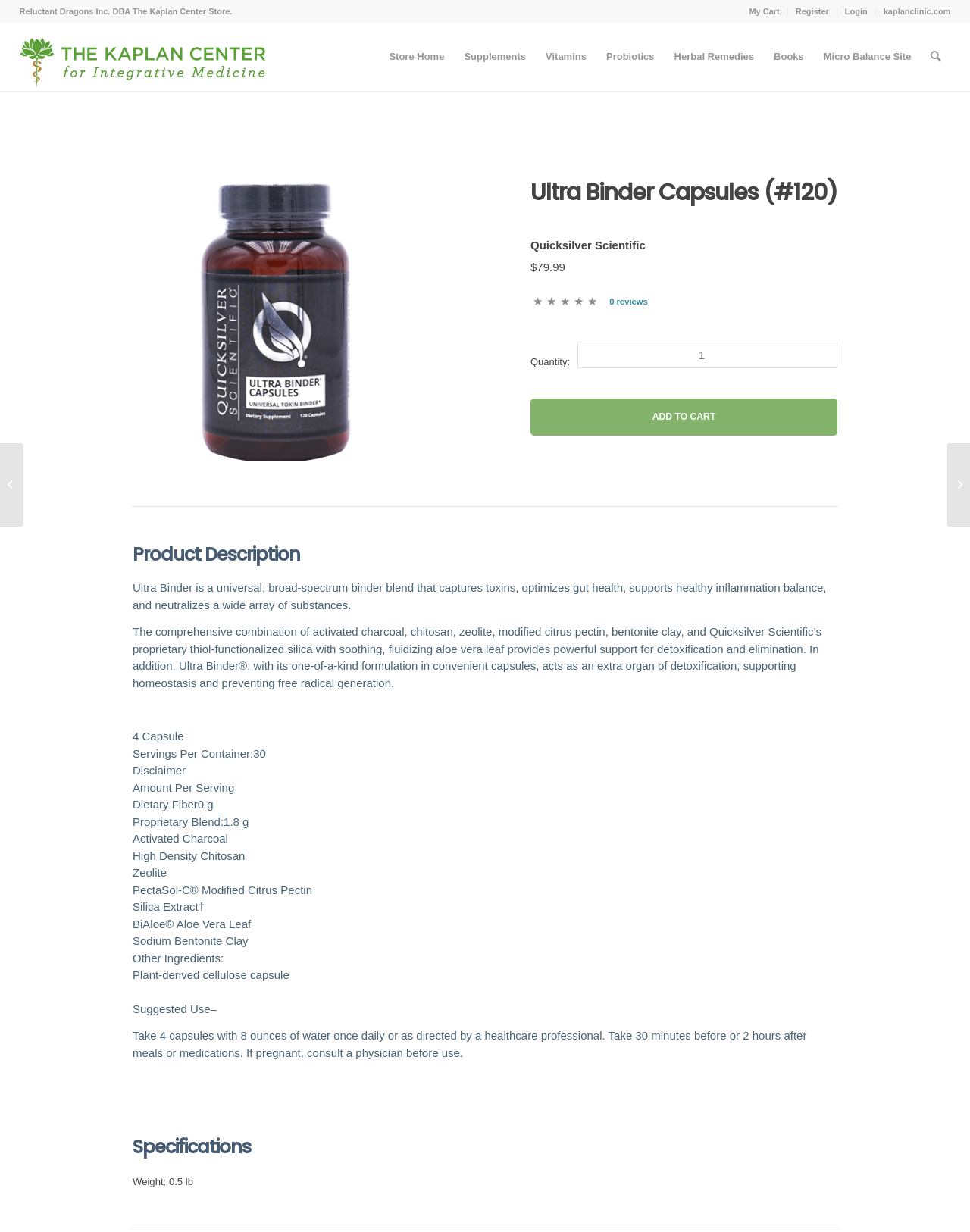Extract the bounding box coordinates of the UI element described: "My Cart Register Login kaplanclinic.com". Provide the coordinates in the format [left, top, right, bottom] with values ranging from 0 to 1.

[0.764, 0.006, 0.98, 0.012]